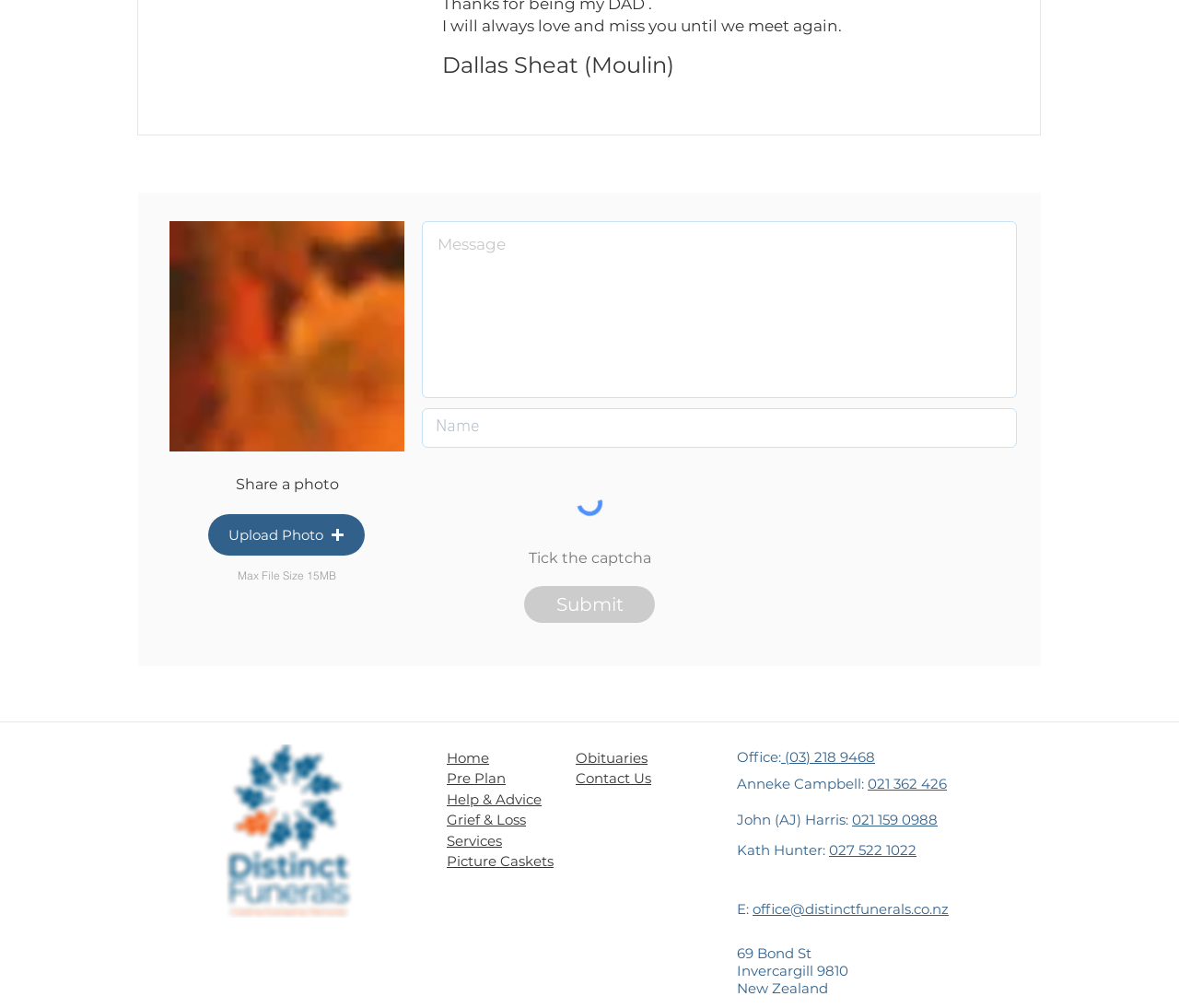Please specify the bounding box coordinates of the element that should be clicked to execute the given instruction: 'Leave a message'. Ensure the coordinates are four float numbers between 0 and 1, expressed as [left, top, right, bottom].

[0.358, 0.219, 0.862, 0.395]